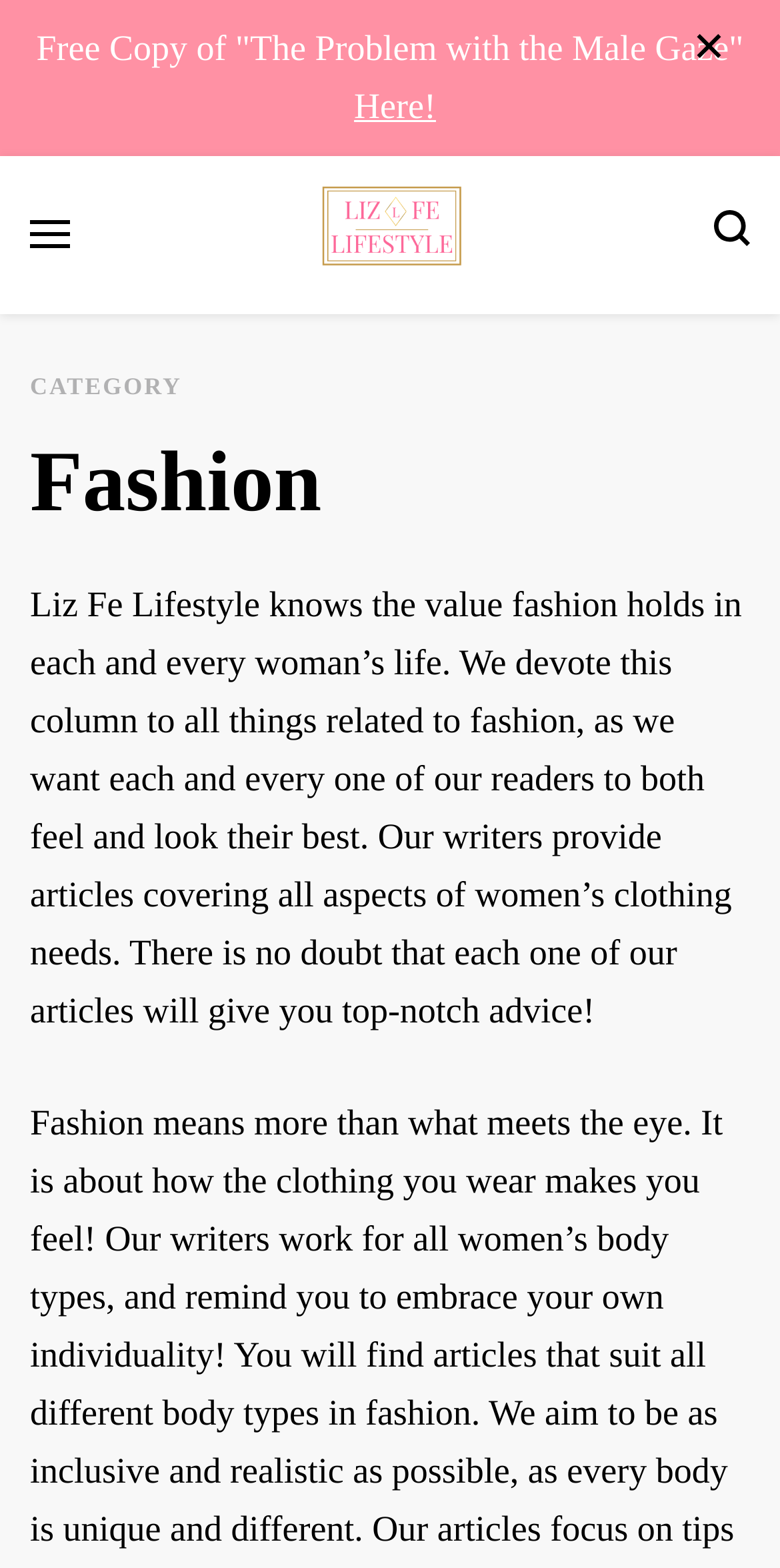What is the category of the article?
Based on the content of the image, thoroughly explain and answer the question.

The category of the article can be determined by looking at the heading element with the text 'Fashion', which is a child element of the root element and has a relatively high y1 coordinate, indicating that it is a prominent heading on the webpage.